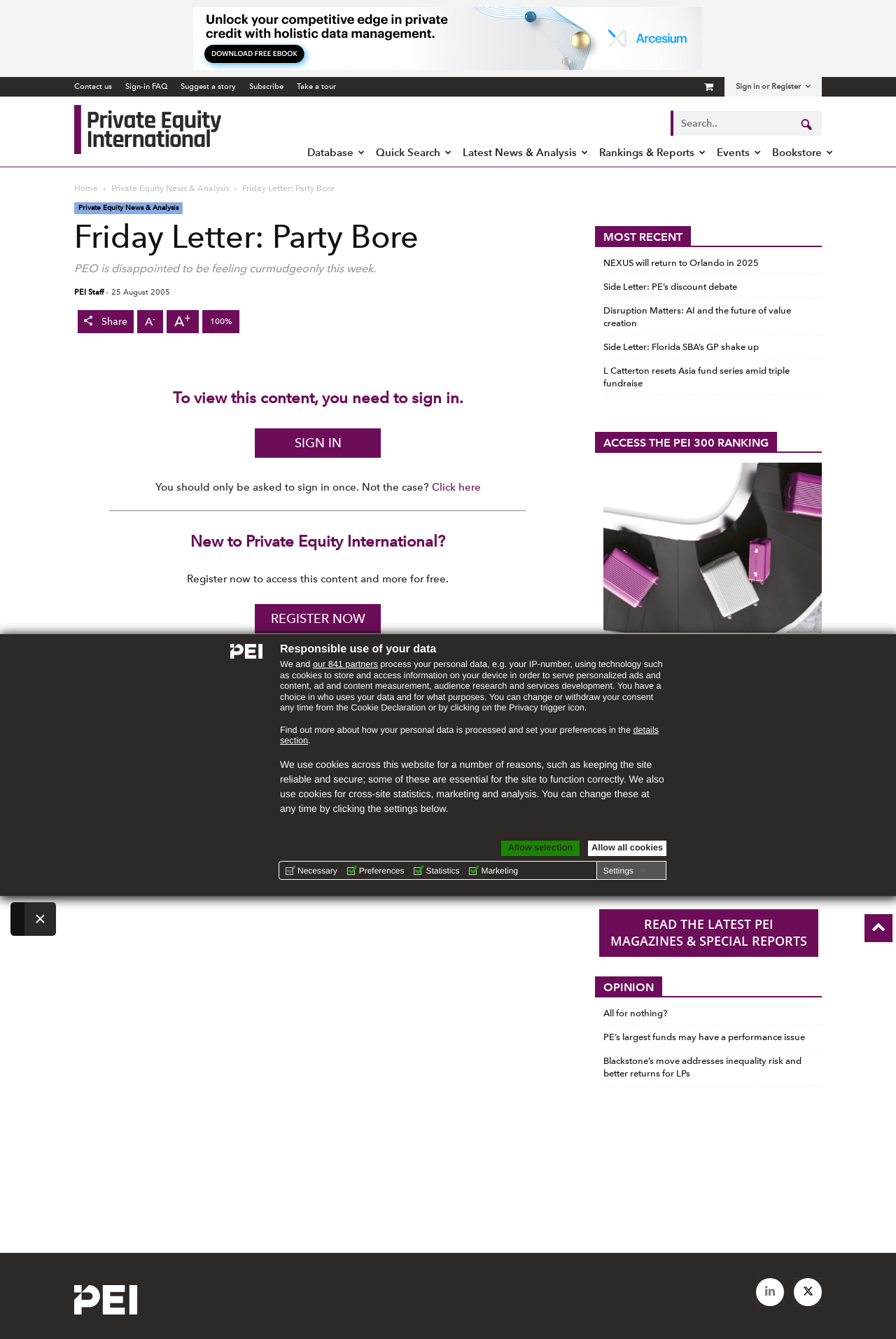Find the bounding box of the UI element described as: "details section". The bounding box coordinates should be given as four float values between 0 and 1, i.e., [left, top, right, bottom].

[0.312, 0.541, 0.735, 0.557]